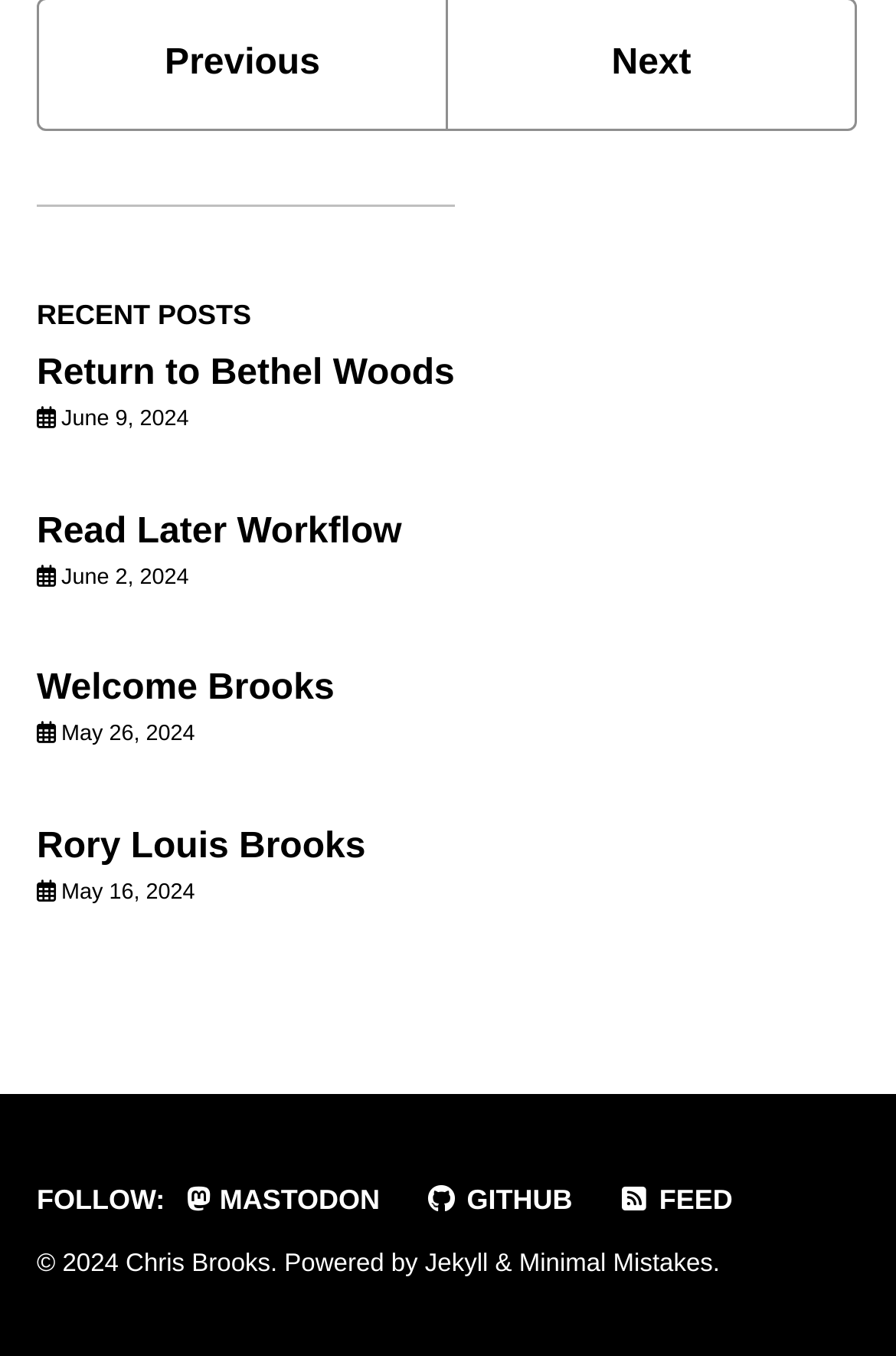Please respond to the question with a concise word or phrase:
What is the date of the third post?

May 26, 2024